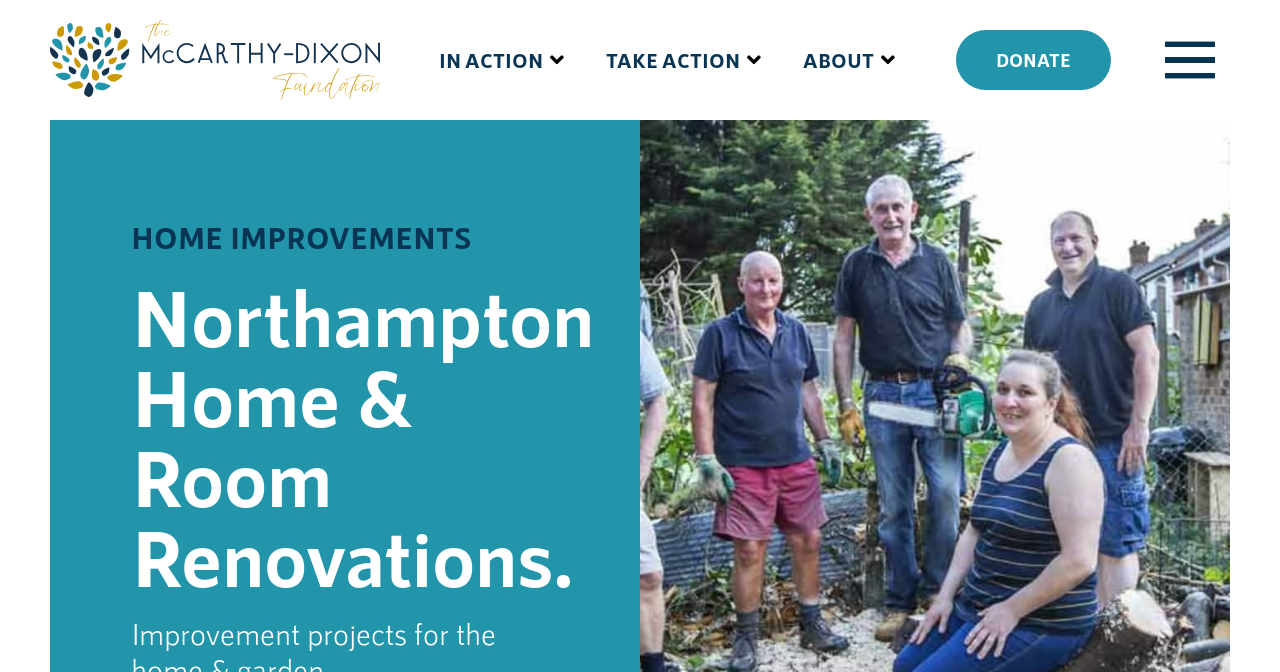Bounding box coordinates are given in the format (top-left x, top-left y, bottom-right x, bottom-right y). All values should be floating point numbers between 0 and 1. Provide the bounding box coordinate for the UI element described as: alt="TMDF icon left"

[0.039, 0.03, 0.297, 0.149]